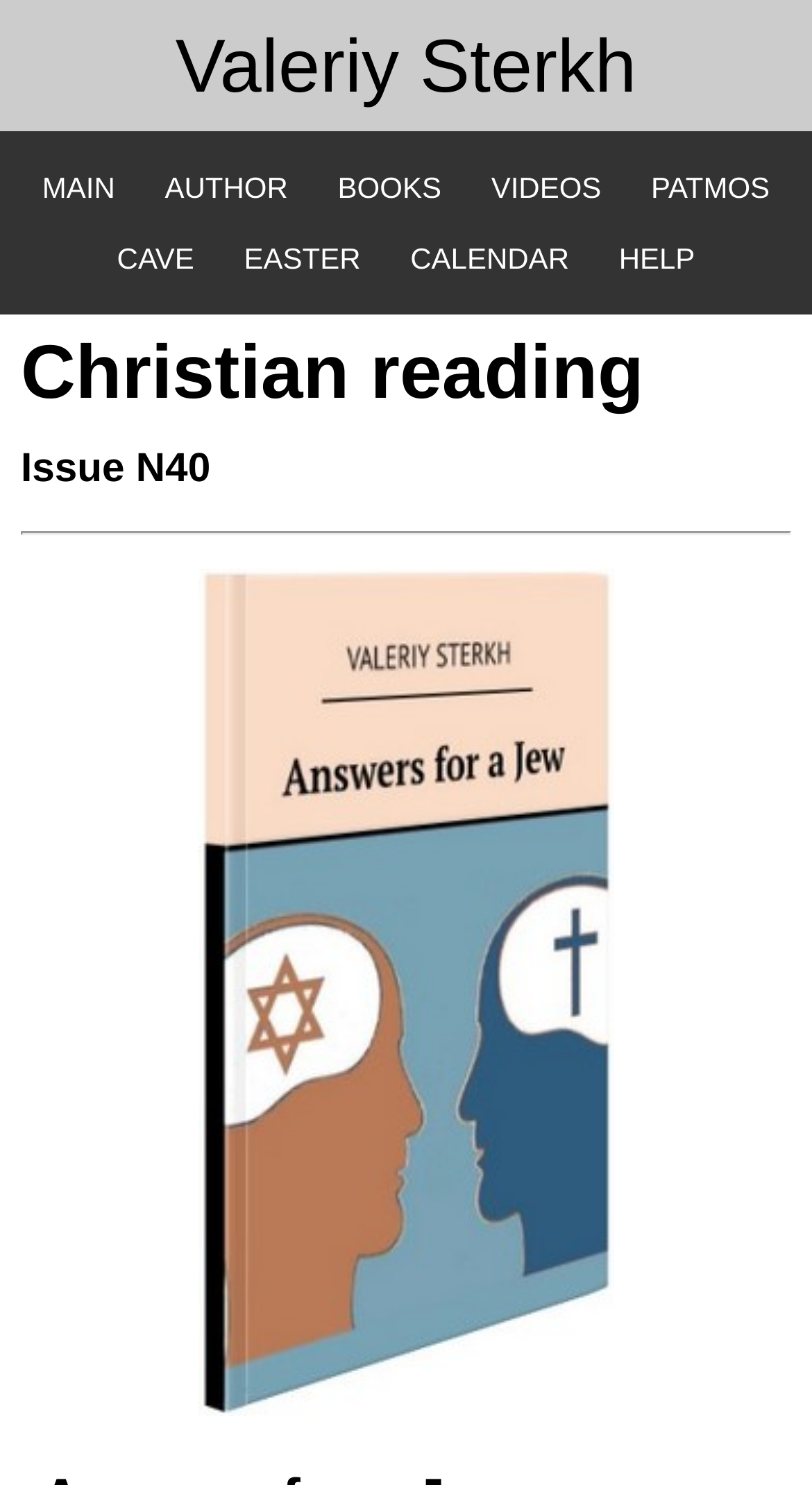Locate the bounding box coordinates of the element that should be clicked to fulfill the instruction: "go to BOOKS".

[0.39, 0.103, 0.569, 0.15]